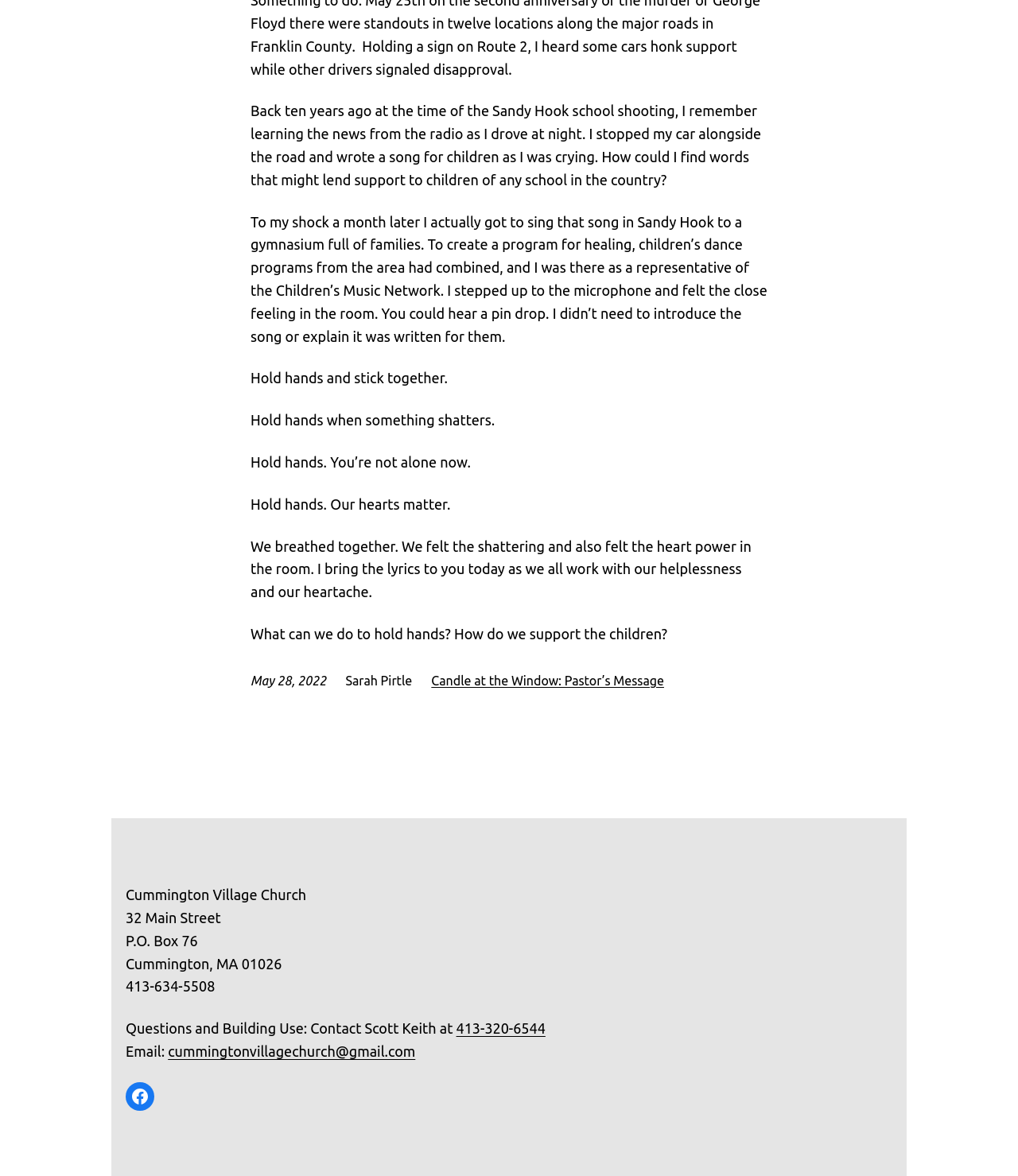Please find the bounding box coordinates (top-left x, top-left y, bottom-right x, bottom-right y) in the screenshot for the UI element described as follows: 413-320-6544

[0.448, 0.868, 0.536, 0.881]